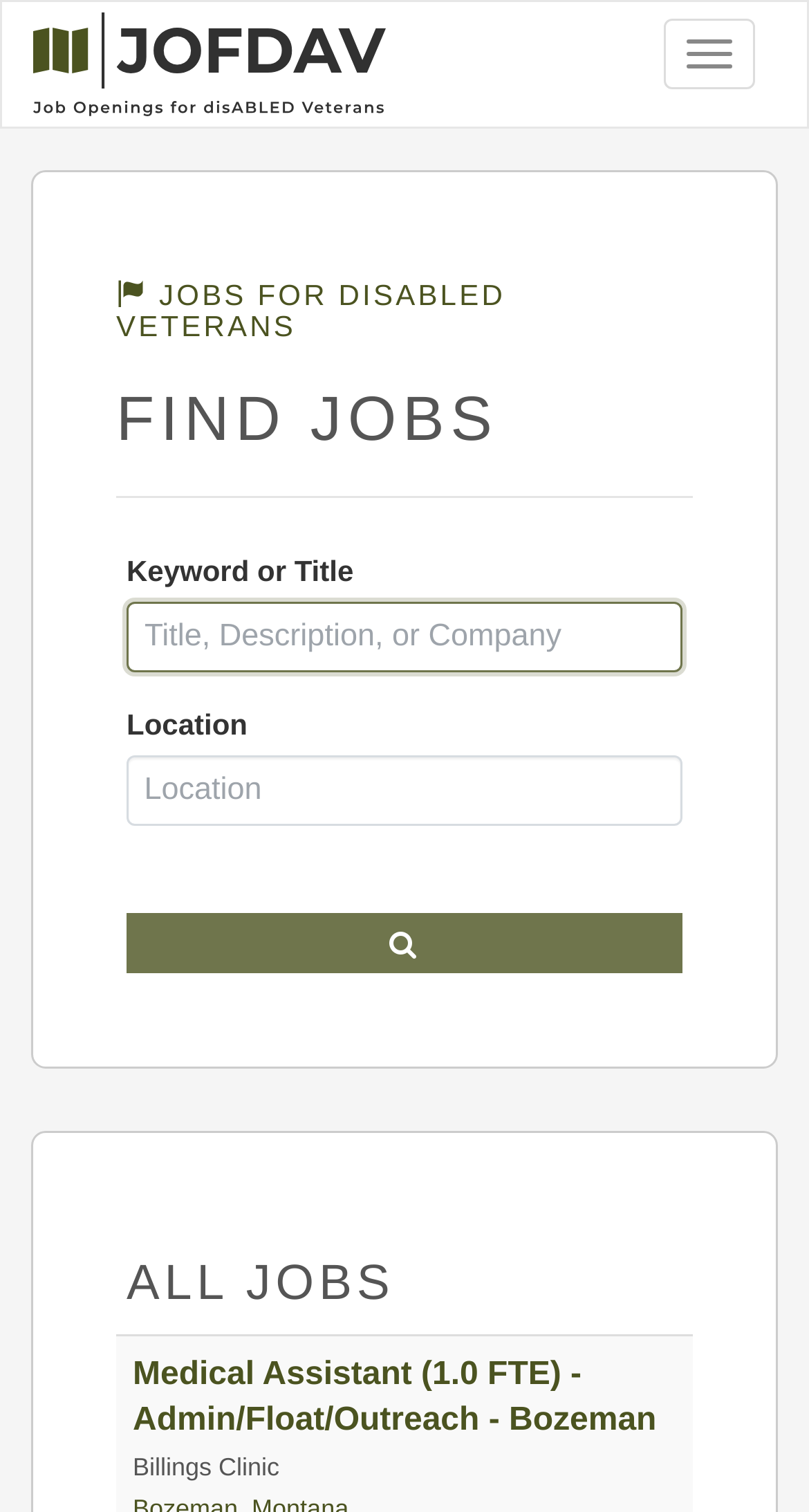Please give a concise answer to this question using a single word or phrase: 
What is the icon on the button?

uf002